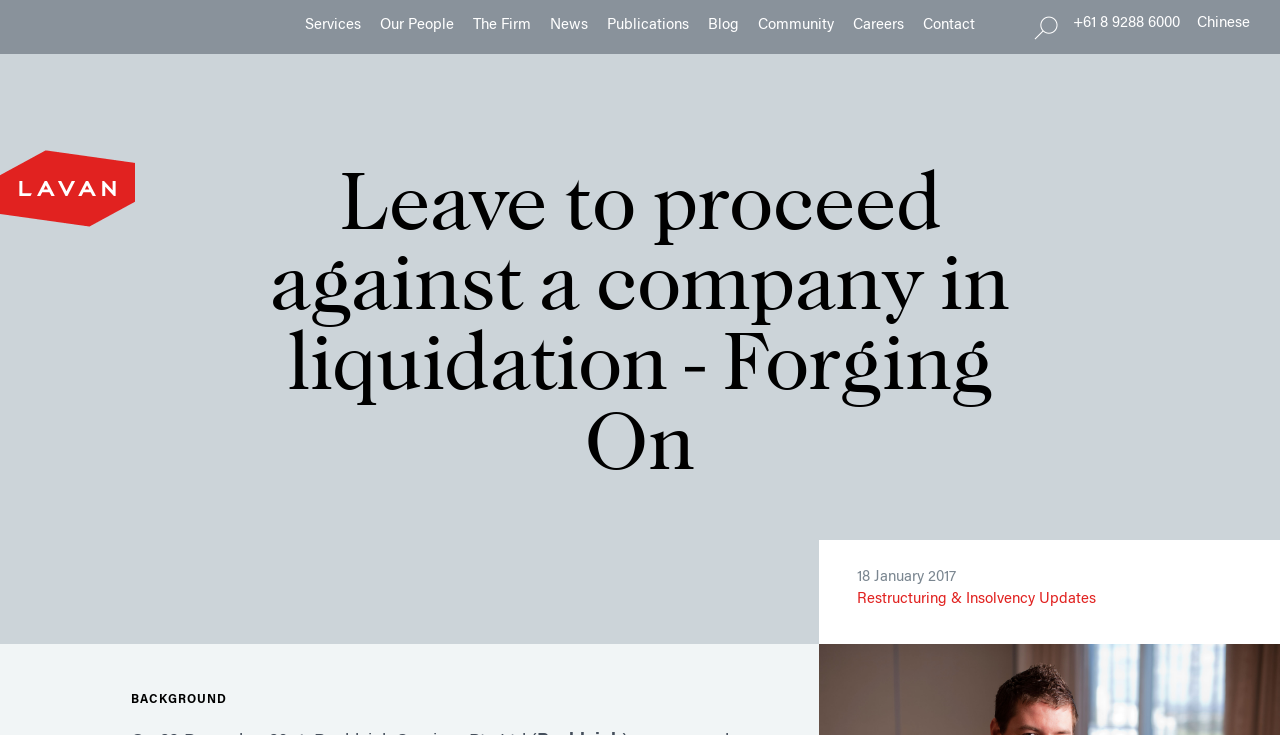Please identify the bounding box coordinates for the region that you need to click to follow this instruction: "view news".

[0.43, 0.027, 0.459, 0.044]